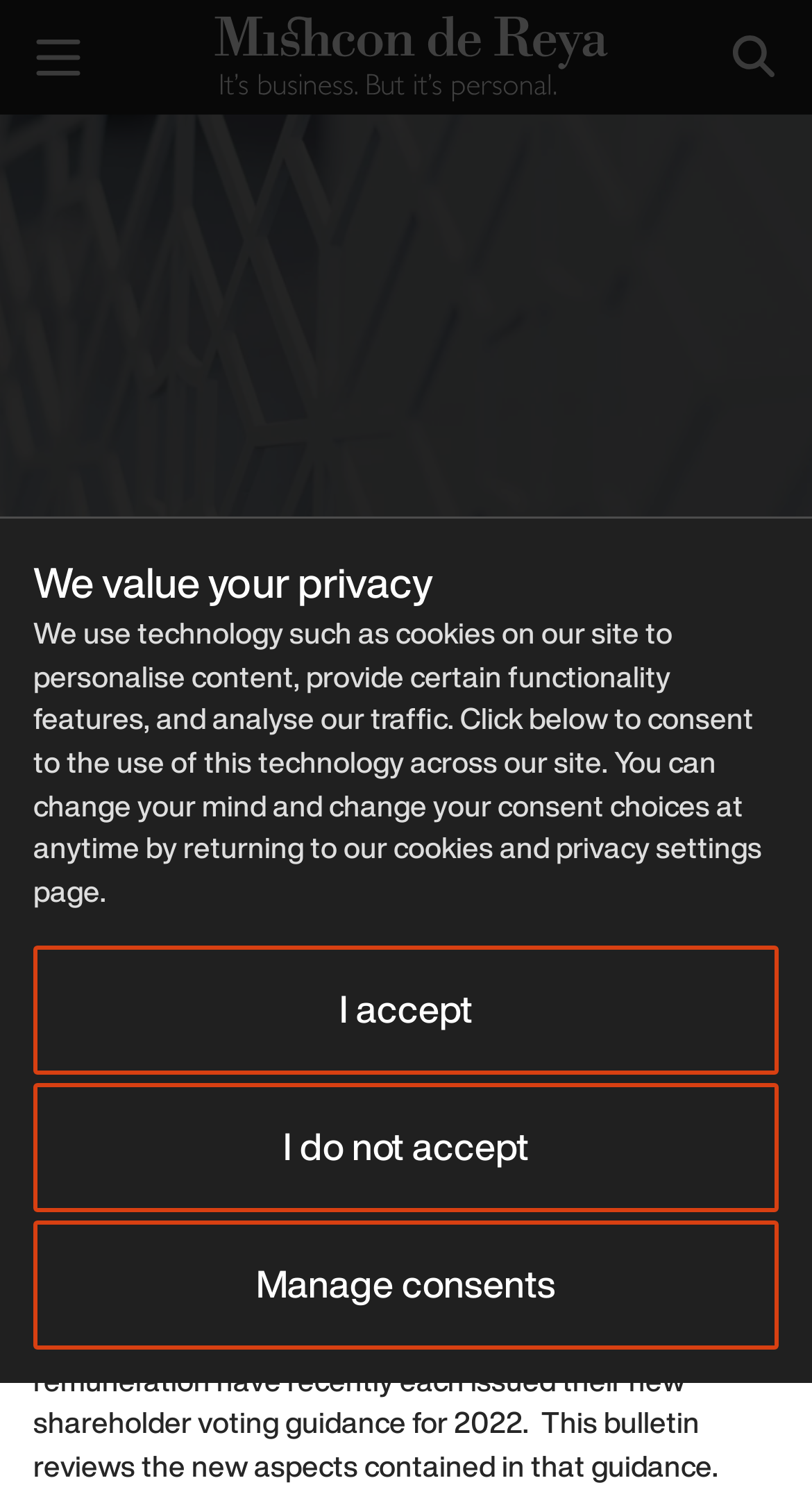Give the bounding box coordinates for the element described by: "title="Home"".

[0.144, 0.002, 0.856, 0.075]